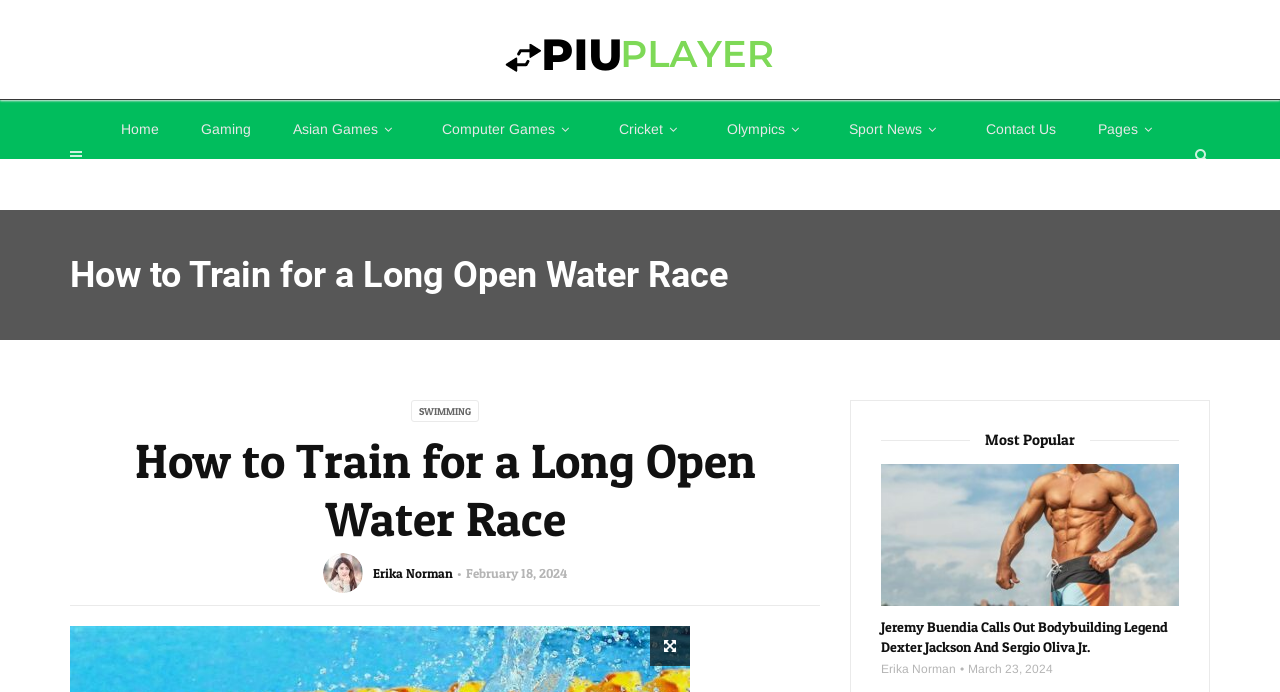Provide a thorough description of the webpage you see.

The webpage is about training for a long open water race, focusing on endurance training, proper nutrition, and mental preparation. At the top left, there is a logo of "Piu Player" with a link to the website. On the top right, there is a navigation menu with links to various categories such as "Home", "Gaming", "Asian Games", and more.

Below the navigation menu, there is a main heading "How to Train for a Long Open Water Race" that spans almost the entire width of the page. Underneath this heading, there is a subheading "SWIMMING" with a link to a related page.

Further down, there is another instance of the main heading "How to Train for a Long Open Water Race", followed by a link to an author's page, "Erika Norman", and a publication date "February 18, 2024".

On the right side of the page, there is a section titled "Most Popular" with a list of links to popular articles, including "Jeremy Buendia Calls Out Bodybuilding Legend Dexter Jackson And Sergio Oliva Jr." with an accompanying image. Each article has a link to the full story and the author's name, along with a publication date.

Overall, the webpage appears to be a blog or news article page focused on sports and fitness, with a specific article about training for a long open water race and a sidebar with popular articles.